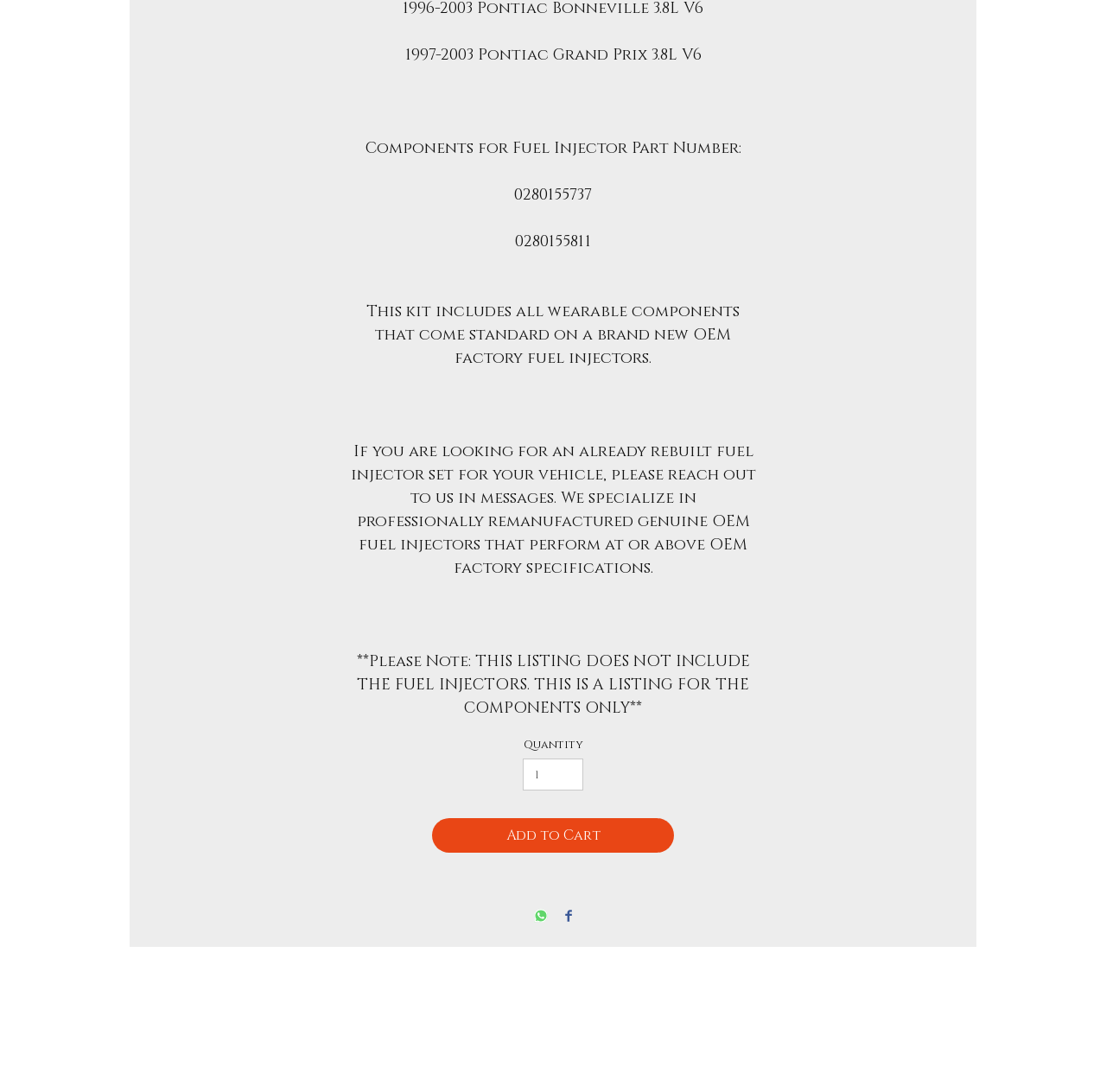Provide a short answer to the following question with just one word or phrase: What is the part number of the fuel injector?

0280155737